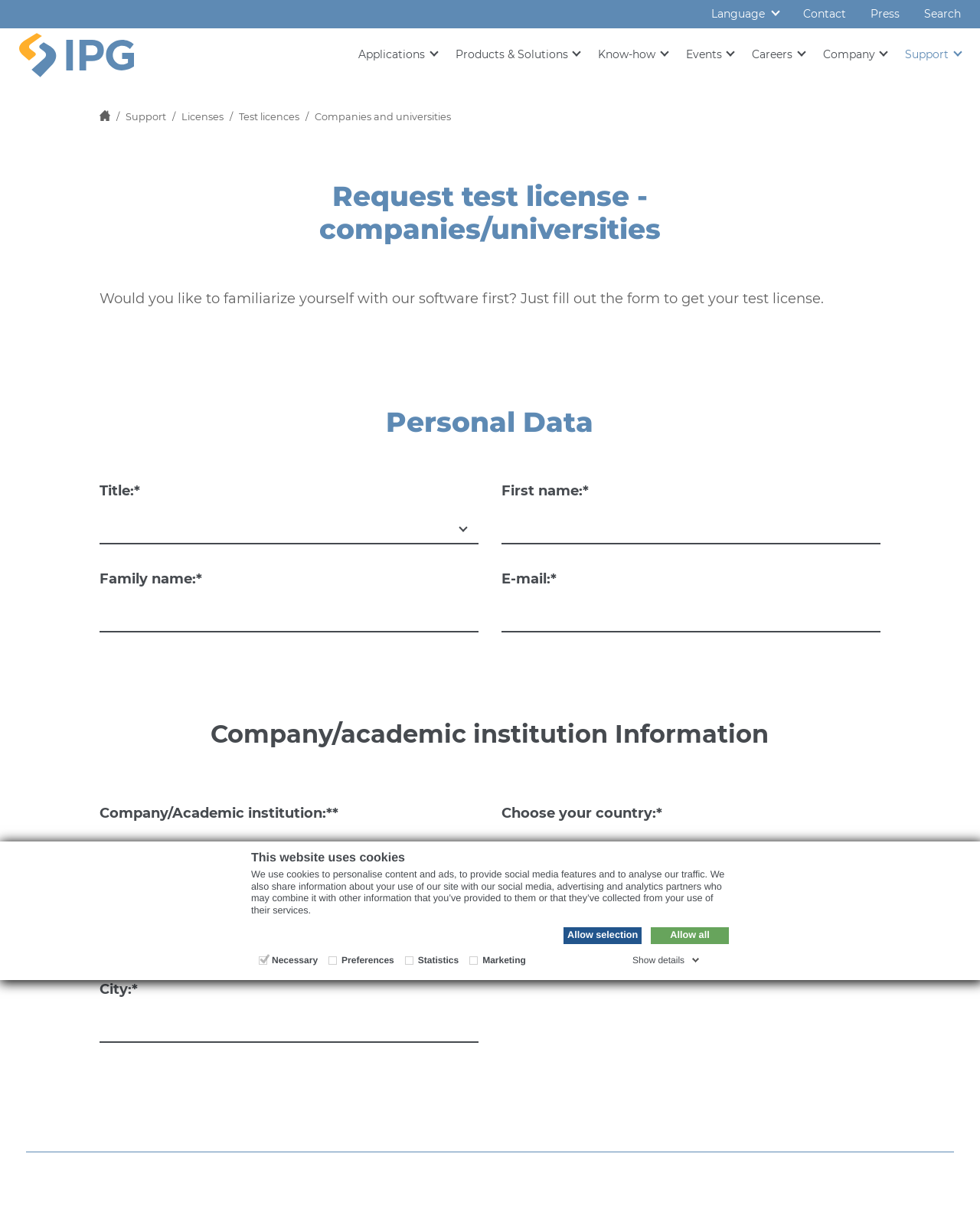Your task is to extract the text of the main heading from the webpage.

Request test license -
companies/universities